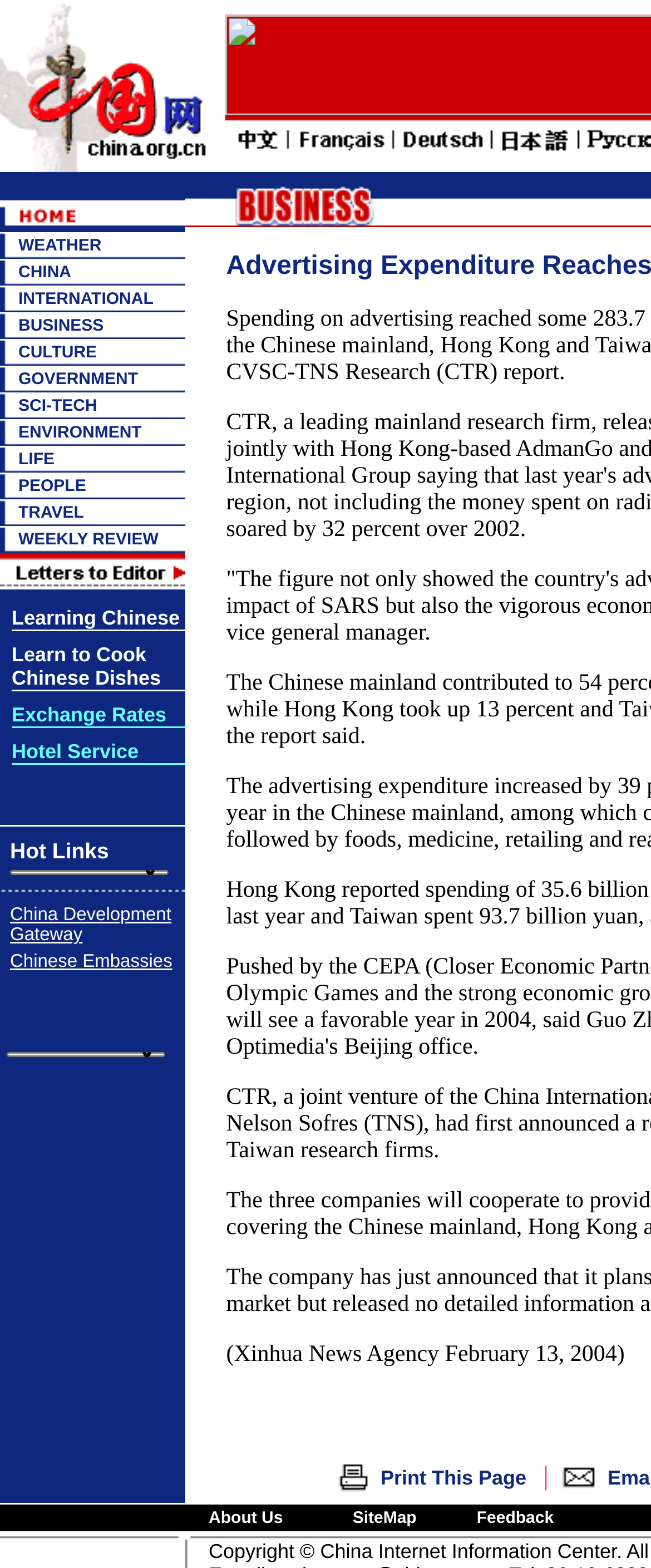How many main categories are listed on the webpage?
Using the image as a reference, answer with just one word or a short phrase.

9